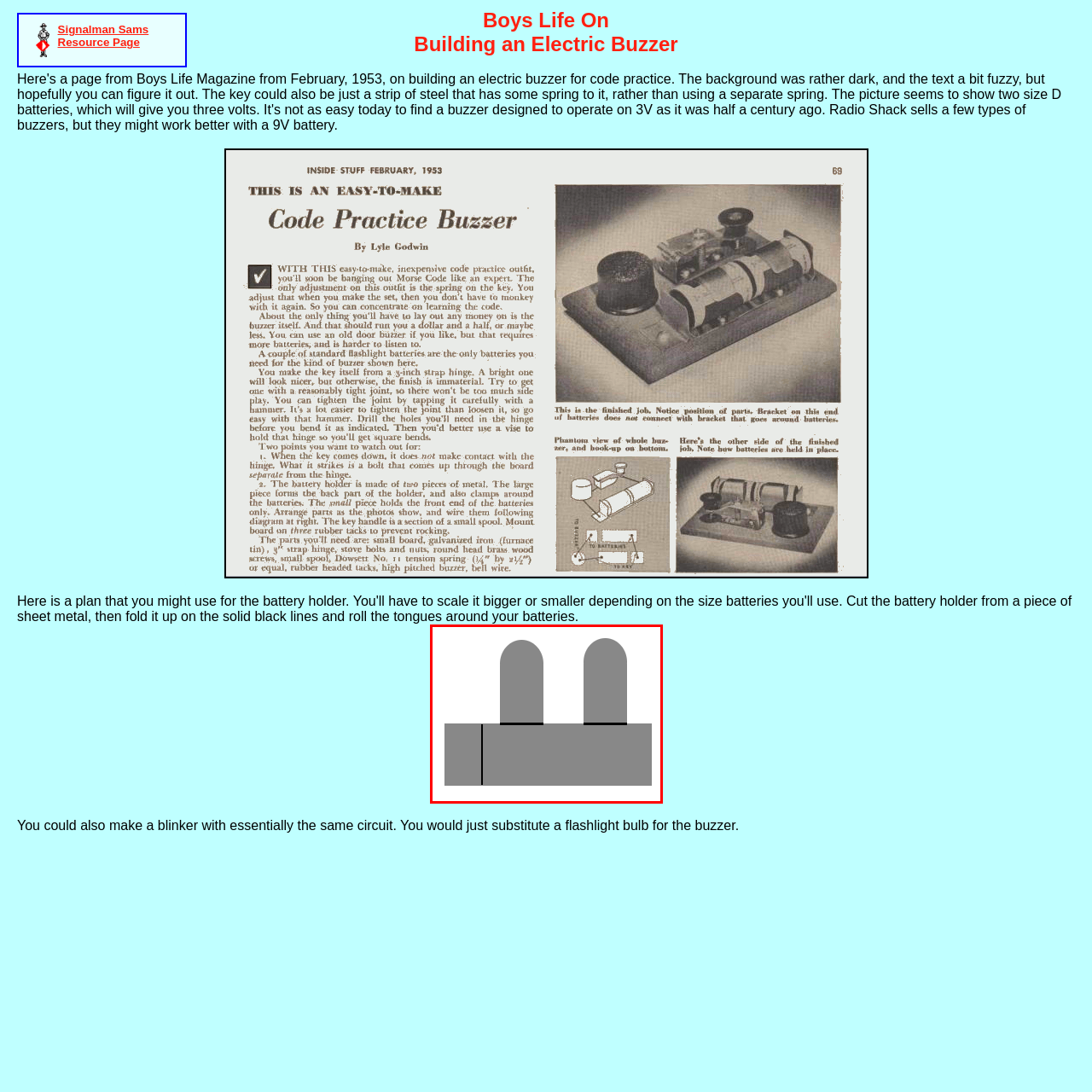Detail the features and components of the image inside the red outline.

The image depicts a simplified diagram of an electric buzzer assembly. At the top, there are two cylindrical components resembling the terminals of a buzzer, each with a rounded top, indicating their function as an electric conductor. Below these terminals, a rectangular base forms the main body of the buzzer, showcasing a muted gray color palette. The design emphasizes the fundamental components that make up an electric buzzer, which is often utilized in various electronic projects. This illustration serves as a visual aid for understanding how an electric buzzer is structured, particularly in the context of educational DIY electronics, such as building projects outlined in resources like "Boys Life On Building an Electric Buzzer."